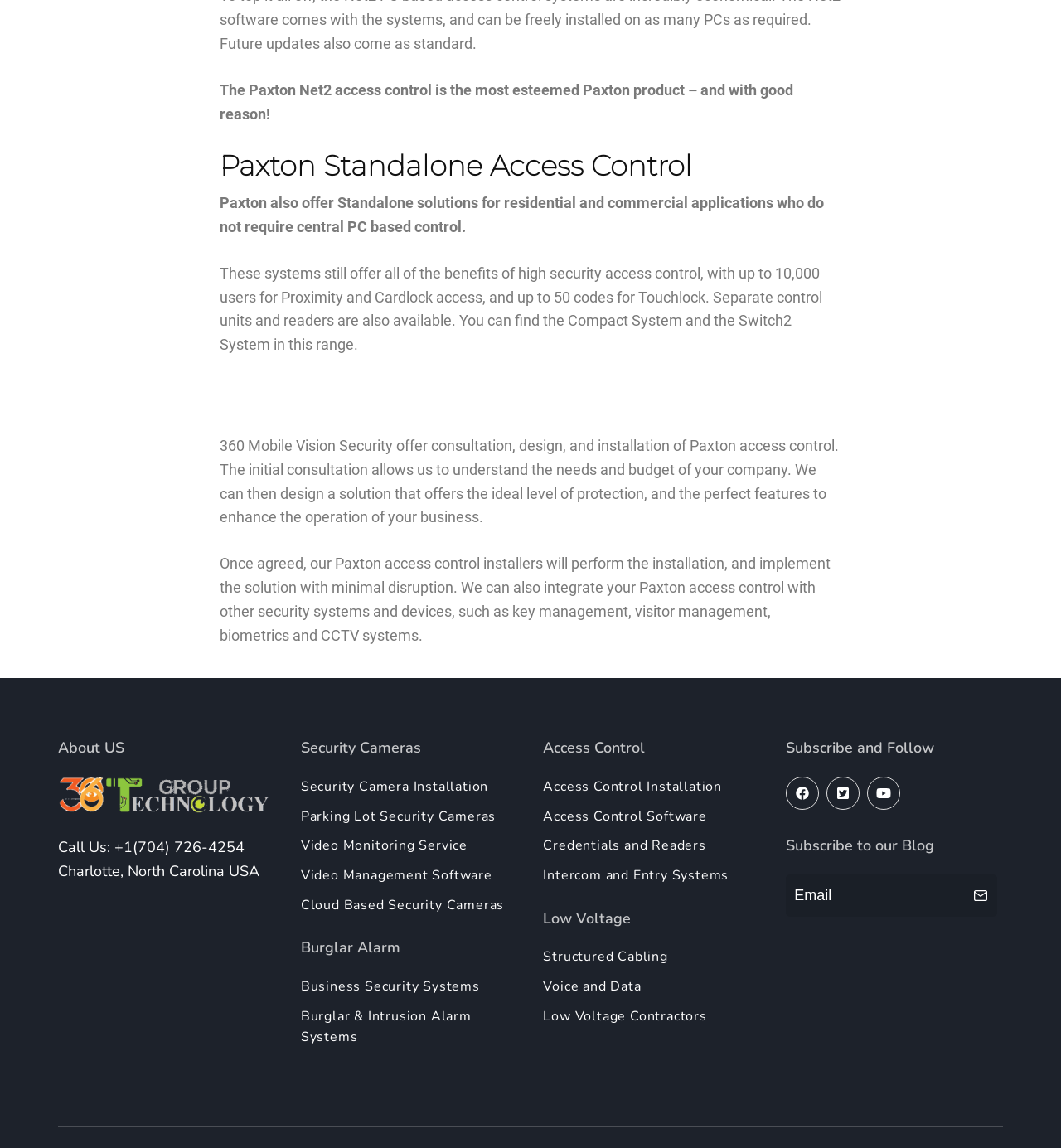Can you look at the image and give a comprehensive answer to the question:
What is Paxton Net2 access control?

Based on the StaticText element with ID 1211, it is mentioned that 'The Paxton Net2 access control is the most esteemed Paxton product – and with good reason!' This implies that Paxton Net2 access control is a highly regarded product from Paxton.